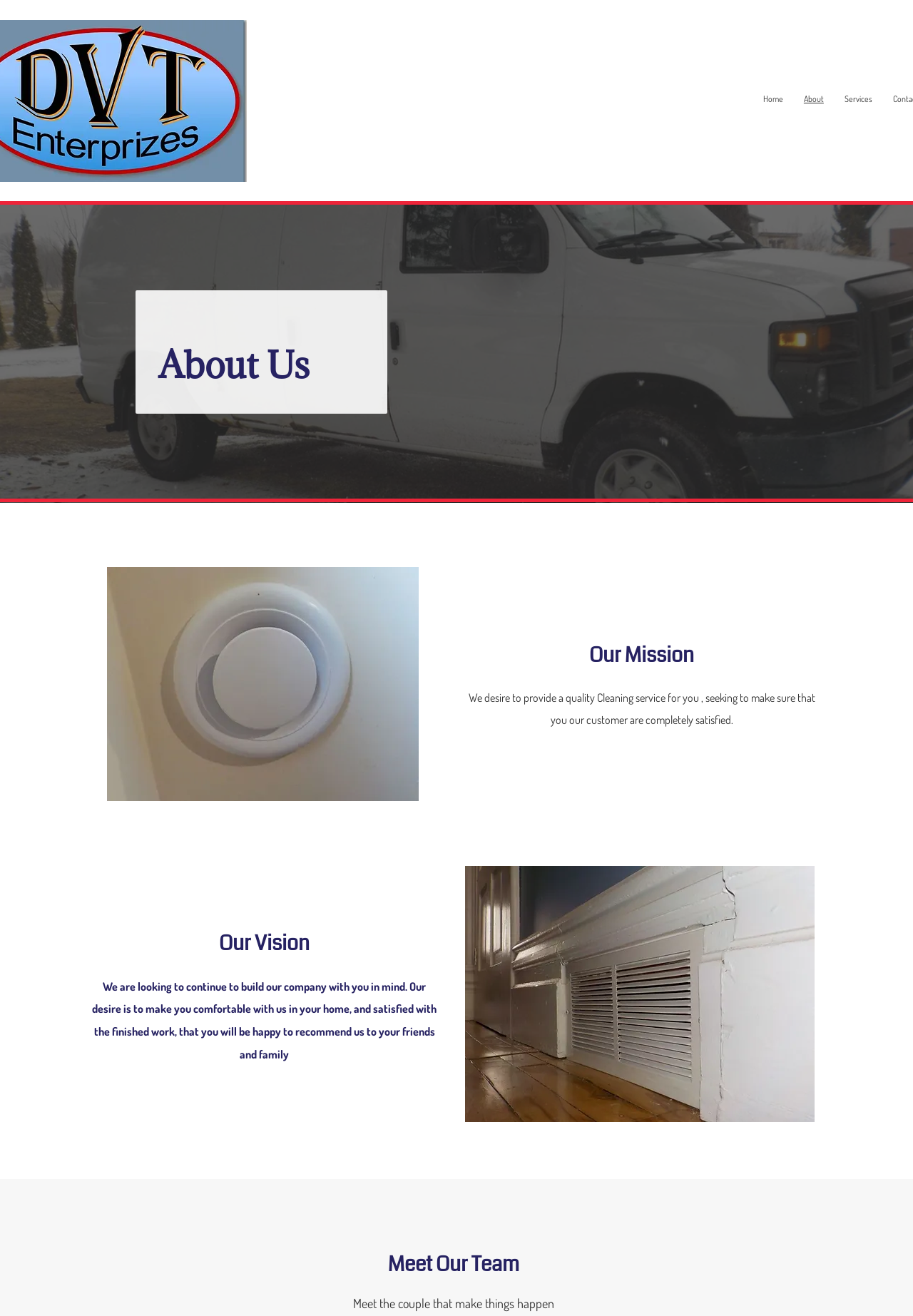What is the company's vision?
Based on the image, respond with a single word or phrase.

Build with customers in mind